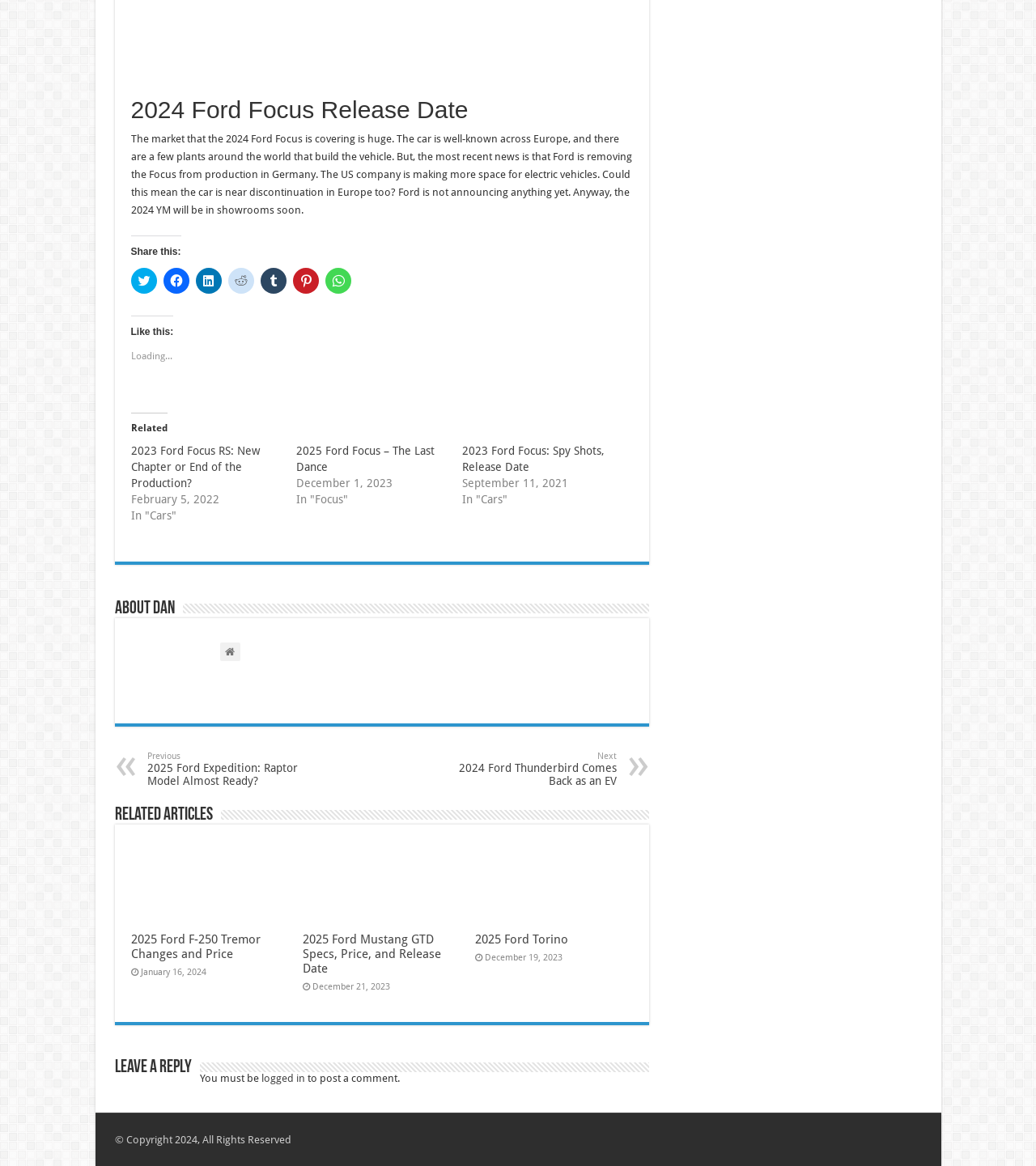Pinpoint the bounding box coordinates of the clickable element to carry out the following instruction: "Share on Twitter."

[0.126, 0.229, 0.151, 0.252]